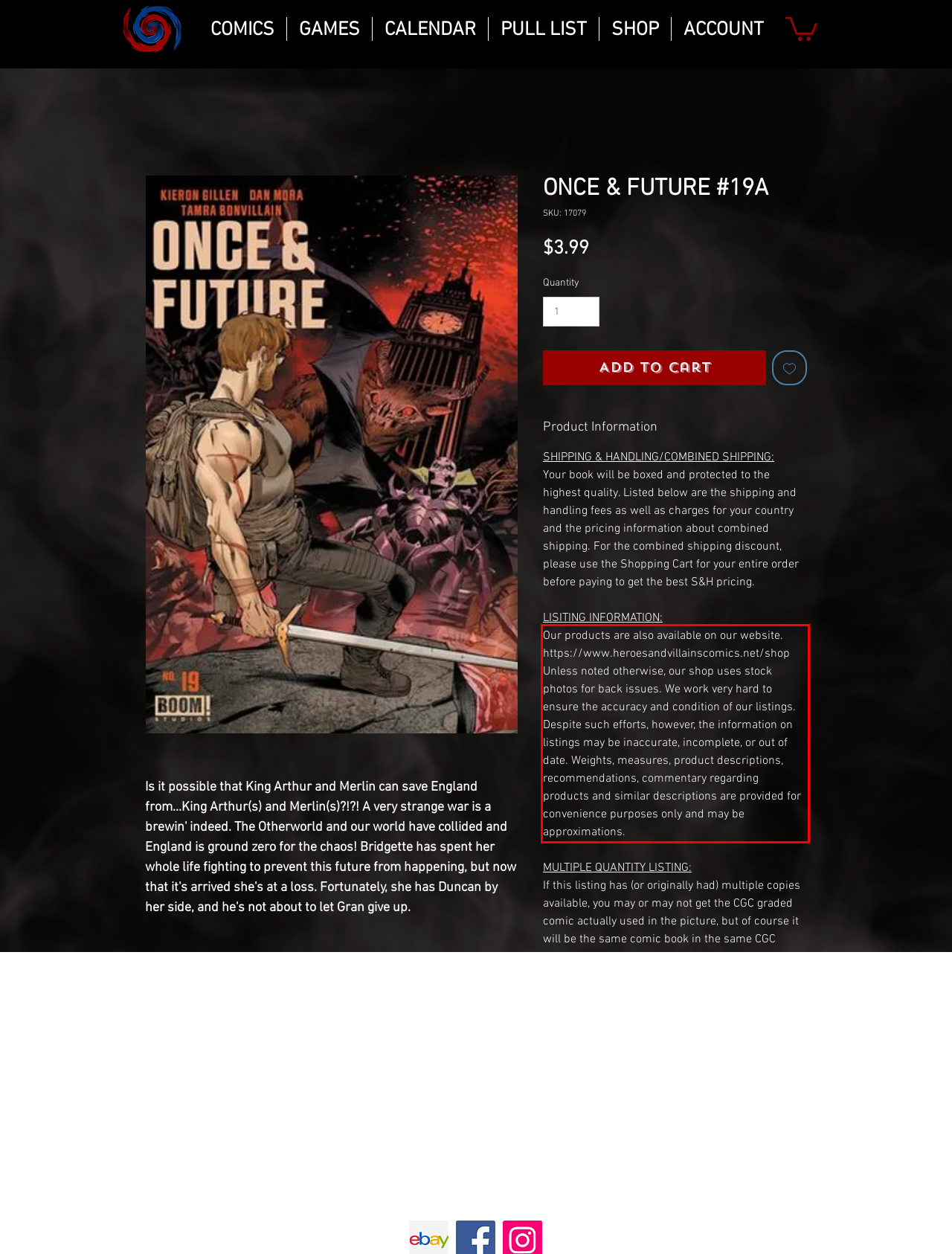You have a screenshot of a webpage, and there is a red bounding box around a UI element. Utilize OCR to extract the text within this red bounding box.

Our products are also available on our website. https://www.heroesandvillainscomics.net/shop Unless noted otherwise, our shop uses stock photos for back issues. We work very hard to ensure the accuracy and condition of our listings. Despite such efforts, however, the information on listings may be inaccurate, incomplete, or out of date. Weights, measures, product descriptions, recommendations, commentary regarding products and similar descriptions are provided for convenience purposes only and may be approximations.